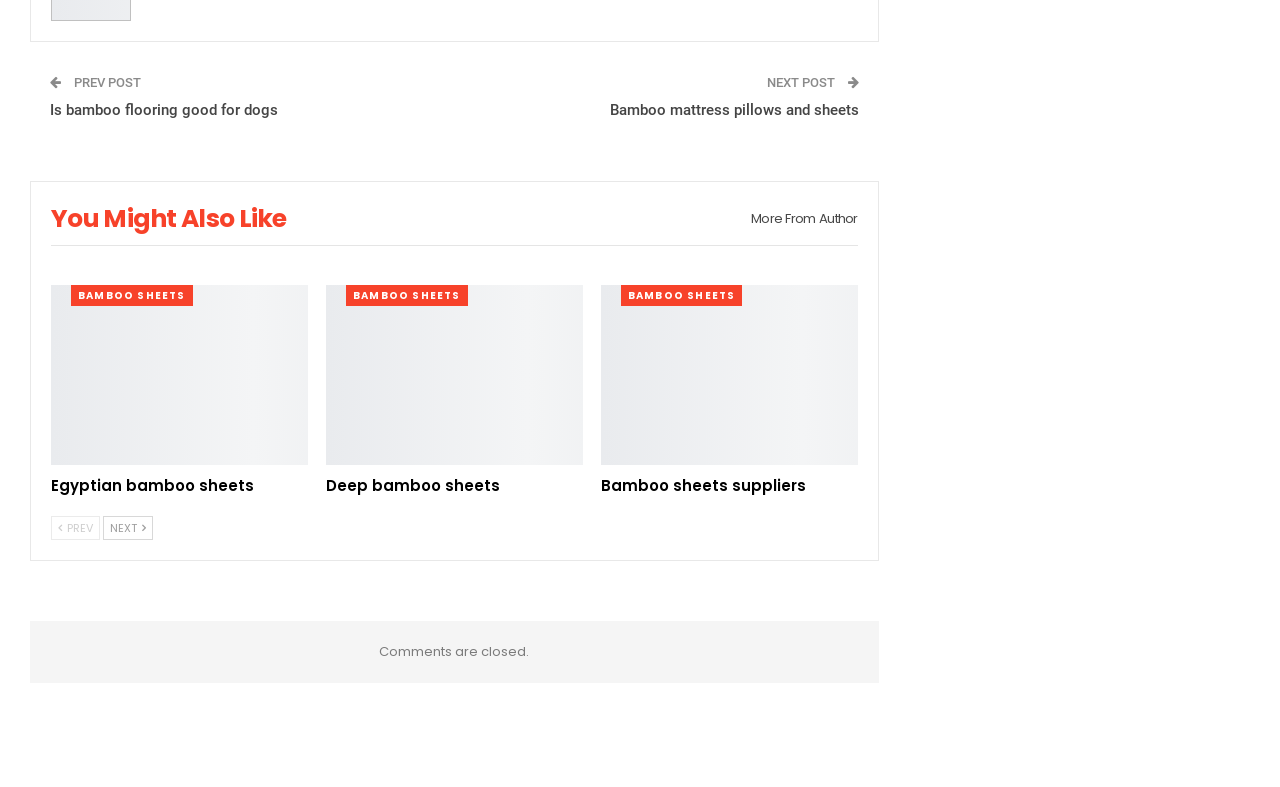Are comments allowed on this webpage?
Analyze the screenshot and provide a detailed answer to the question.

Comments are not allowed on this webpage, as indicated by the text 'Comments are closed.' located at the bottom of the webpage.